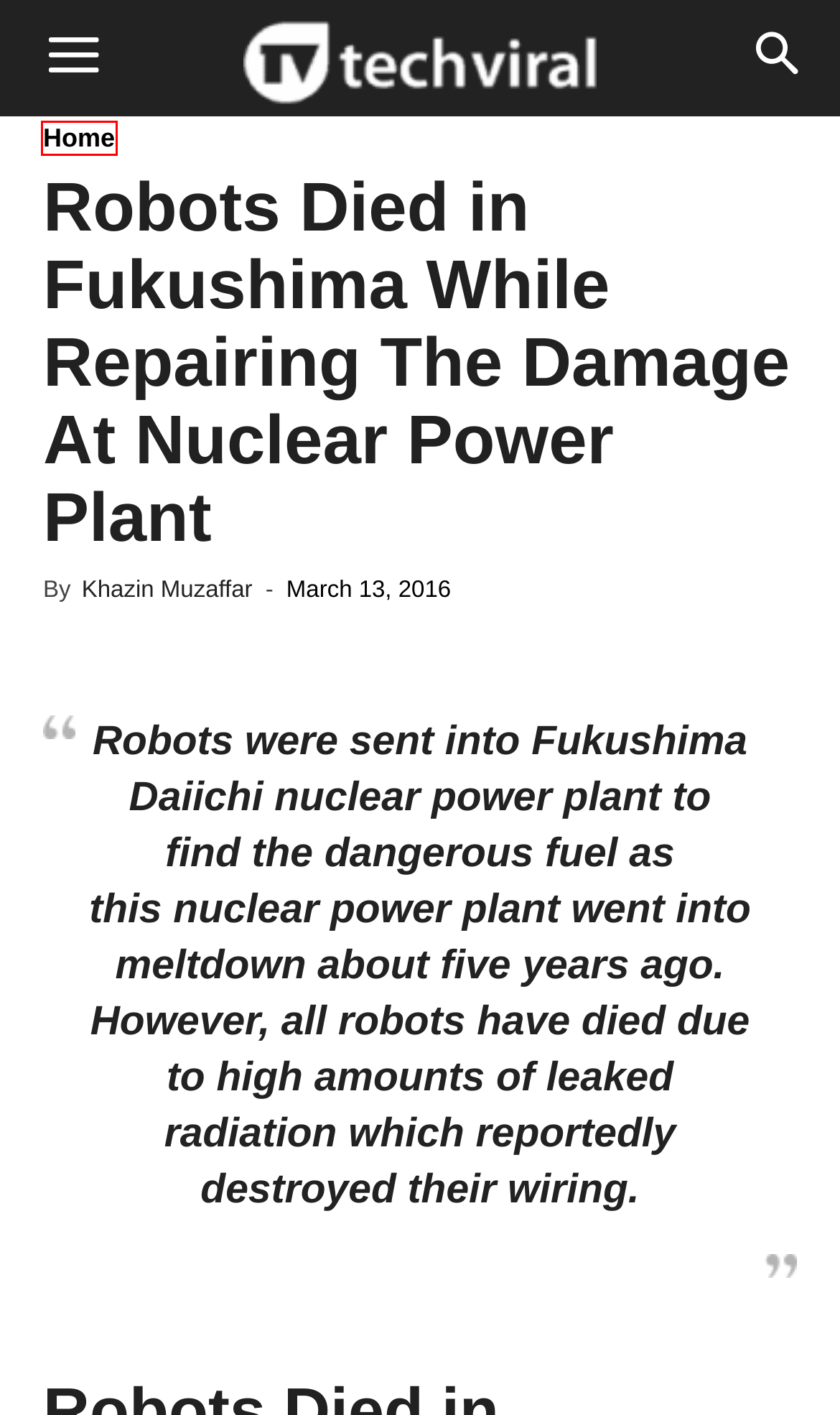Examine the screenshot of the webpage, which includes a red bounding box around an element. Choose the best matching webpage description for the page that will be displayed after clicking the element inside the red bounding box. Here are the candidates:
A. How to Fix iPhone Hotspot Keeps Disconnecting
B. About Us
C. Contact Us
D. How to Fix Vibration Not Working on Android
E. TechViral - Viral Tech Arena
F. Khazin Muzaffar, Author at TechViral
G. Robots Could Leave Half Of The World Unemployed, says Experts
H. How to Find Instagram User IP Address in 2024

E